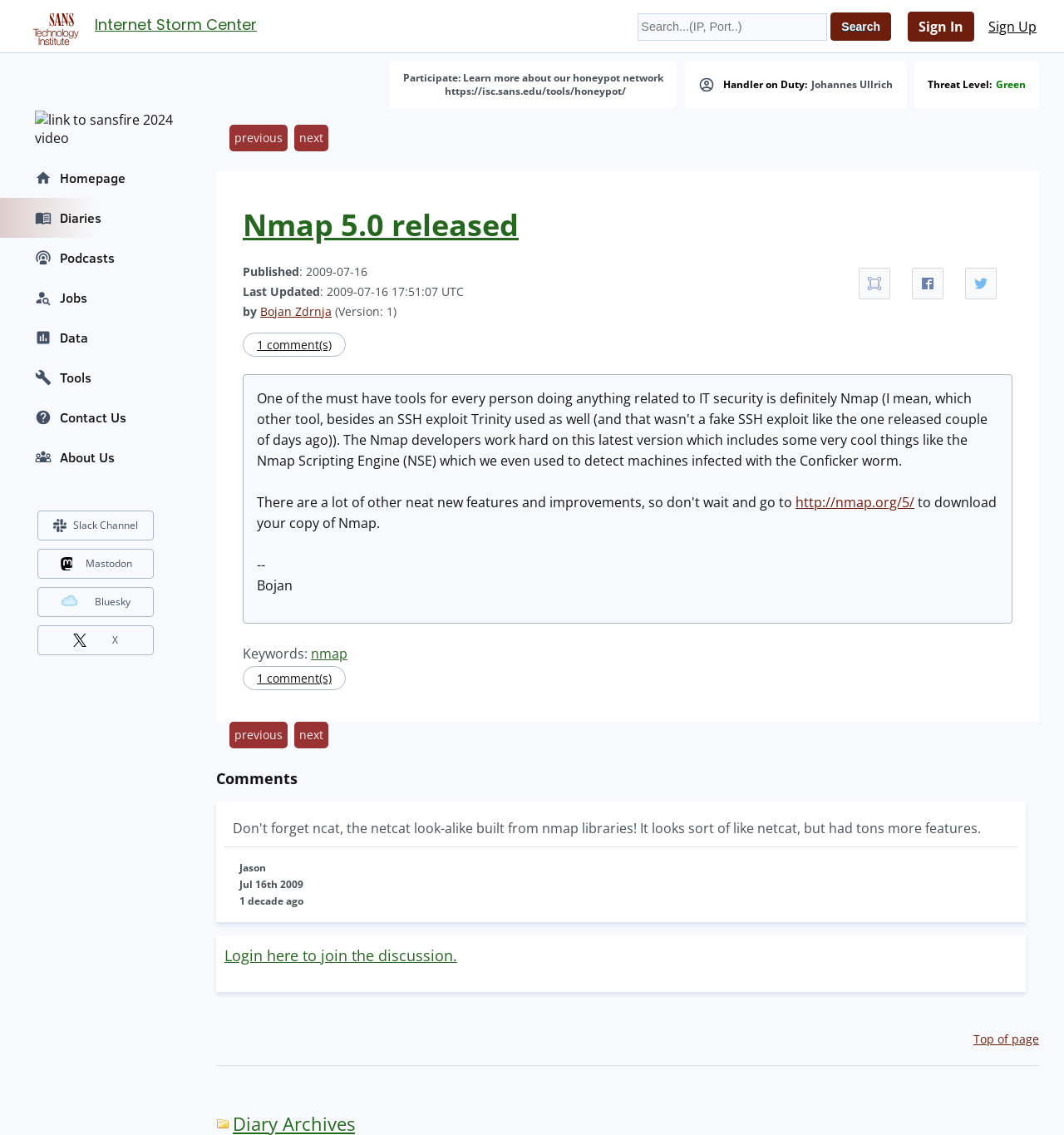What is the link to download Nmap?
Give a single word or phrase answer based on the content of the image.

http://nmap.org/5/